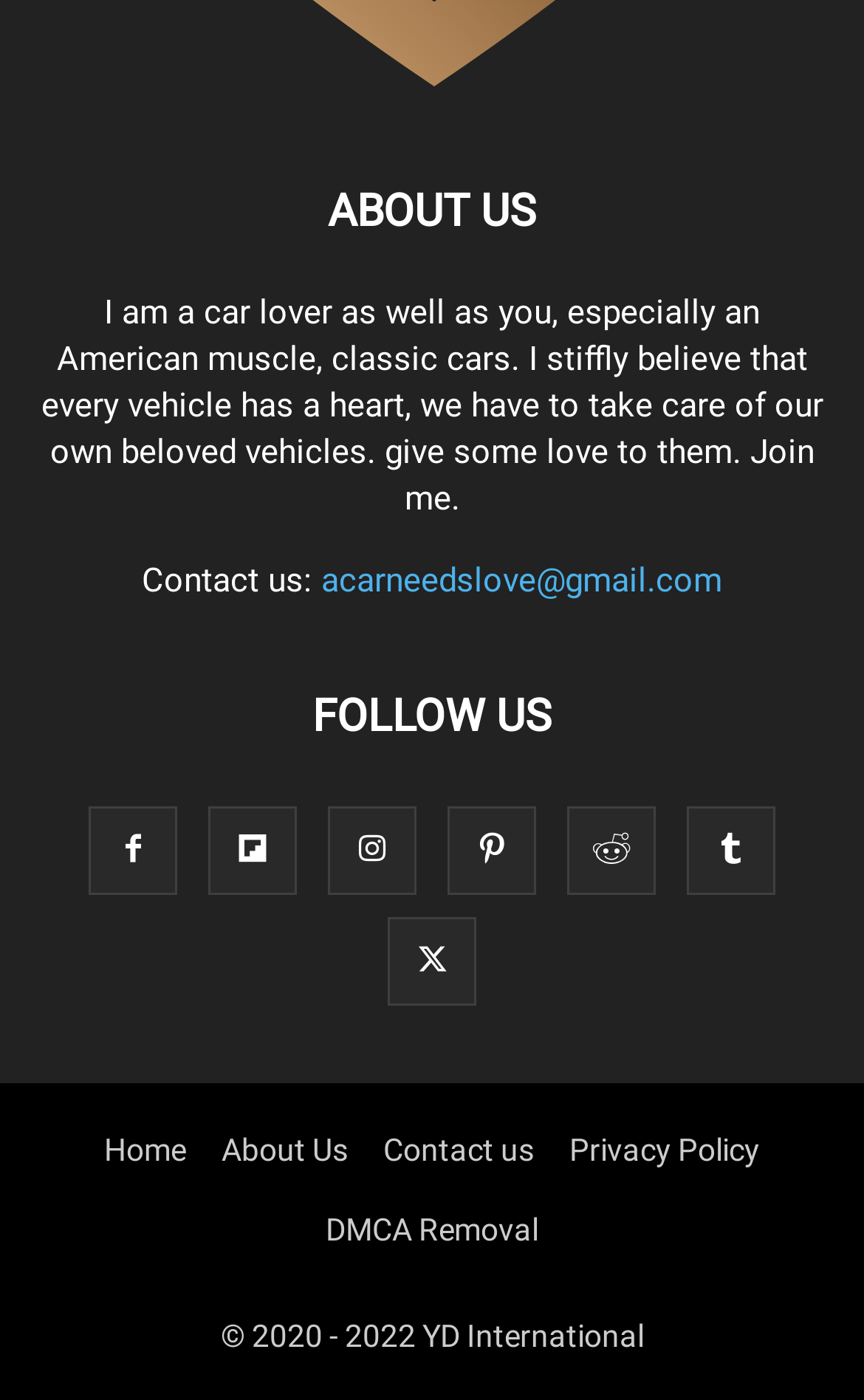What is the author's passion?
Using the information from the image, give a concise answer in one word or a short phrase.

cars